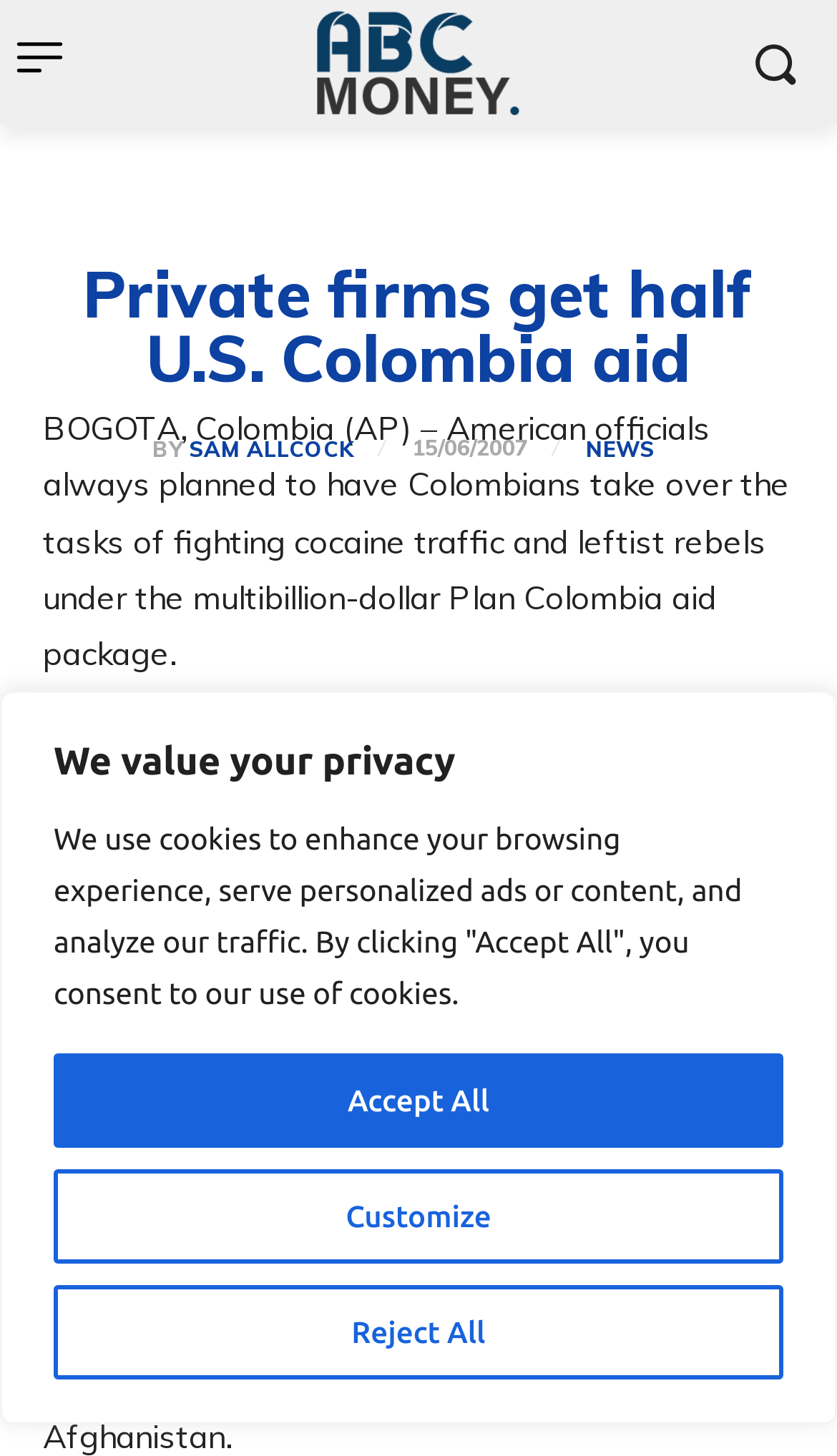What is the topic of the article?
Can you offer a detailed and complete answer to this question?

I found the topic by reading the first sentence of the article which mentions 'Plan Colombia aid package'.